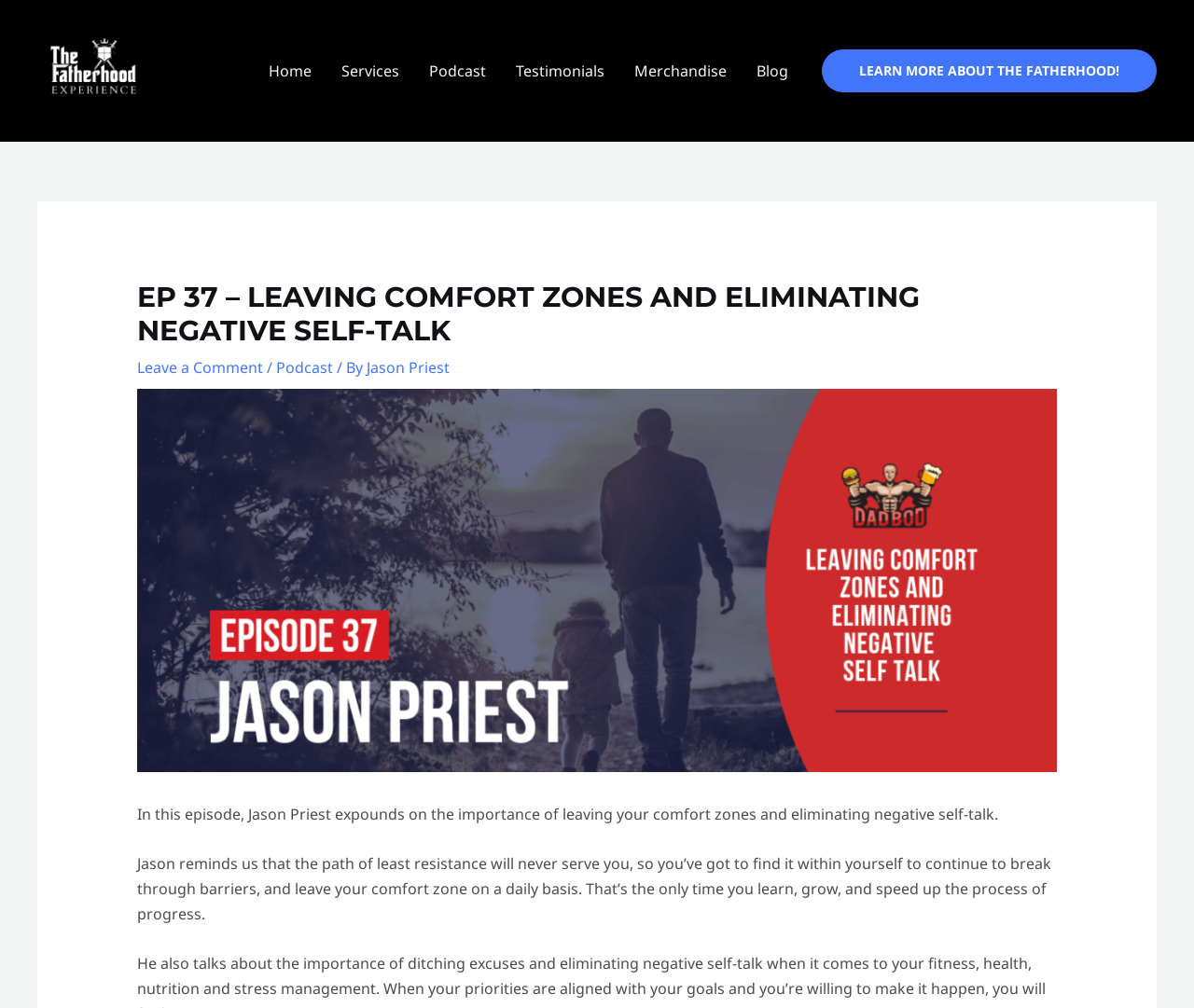Answer the question in one word or a short phrase:
What is the name of the podcast?

The Fatherhood Experience